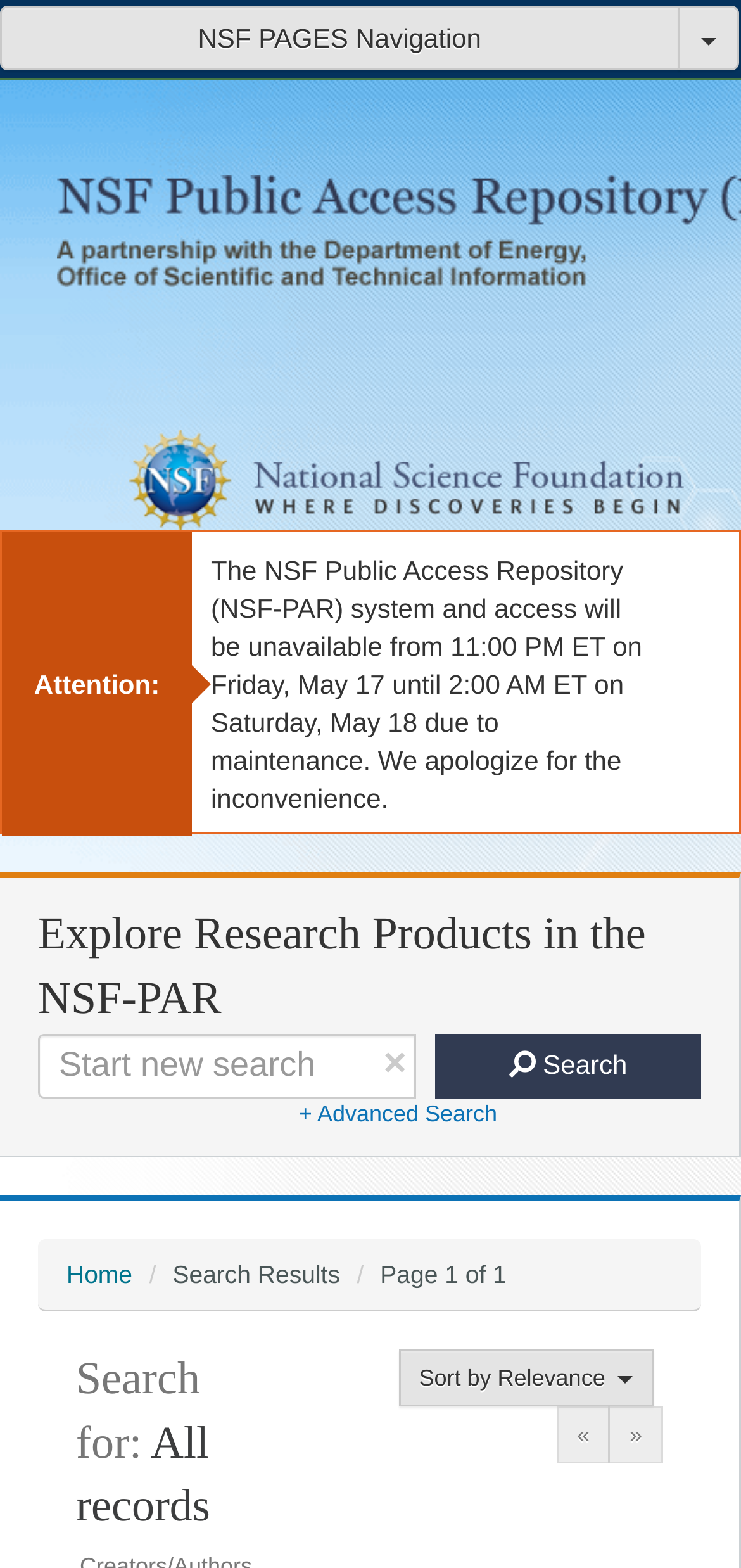Determine the bounding box coordinates of the clickable element to achieve the following action: 'view comments'. Provide the coordinates as four float values between 0 and 1, formatted as [left, top, right, bottom].

None